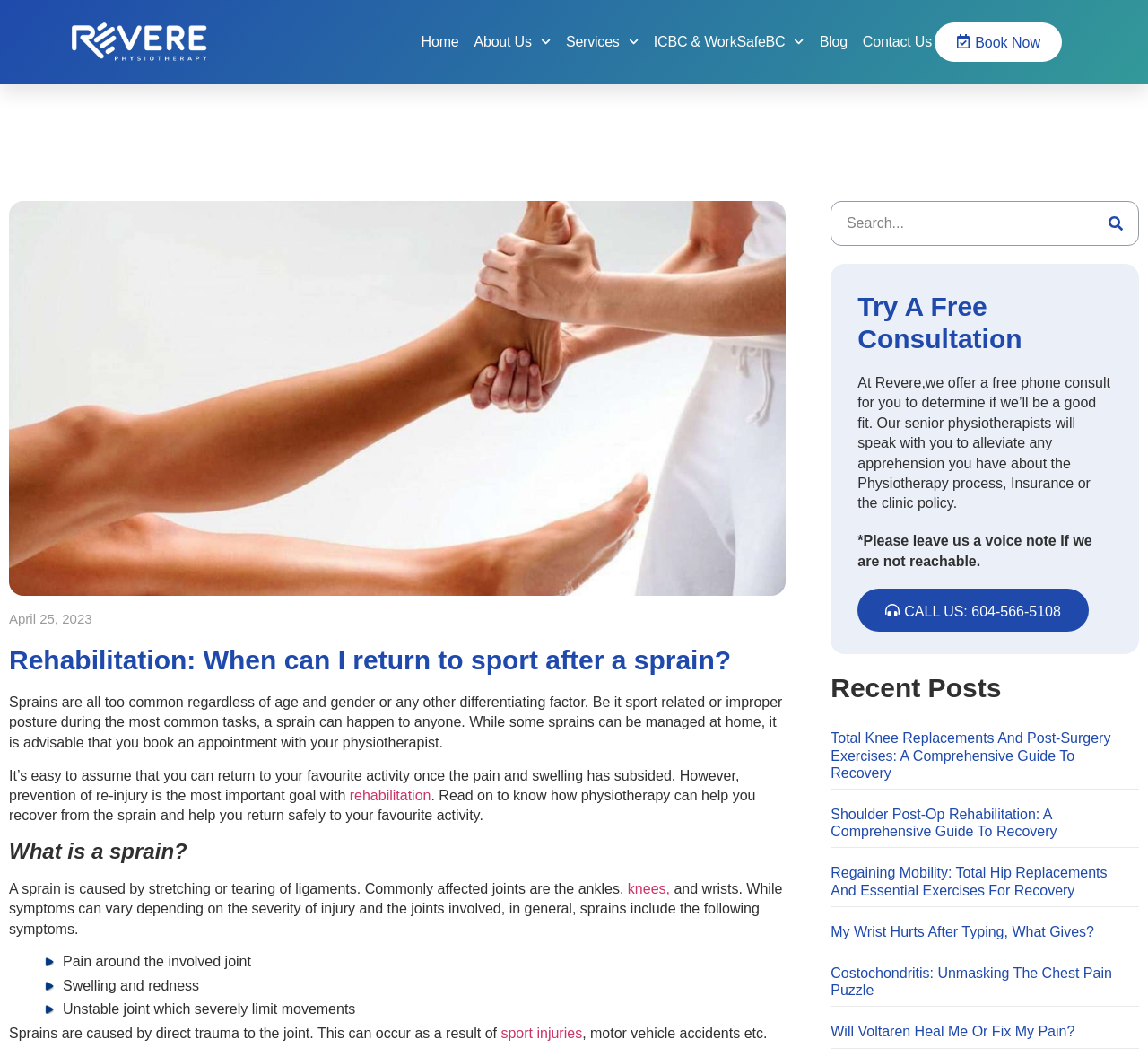How many recent posts are listed on the webpage?
Kindly offer a detailed explanation using the data available in the image.

The recent posts section is located at the bottom of the webpage, and it lists four articles with their titles and links.